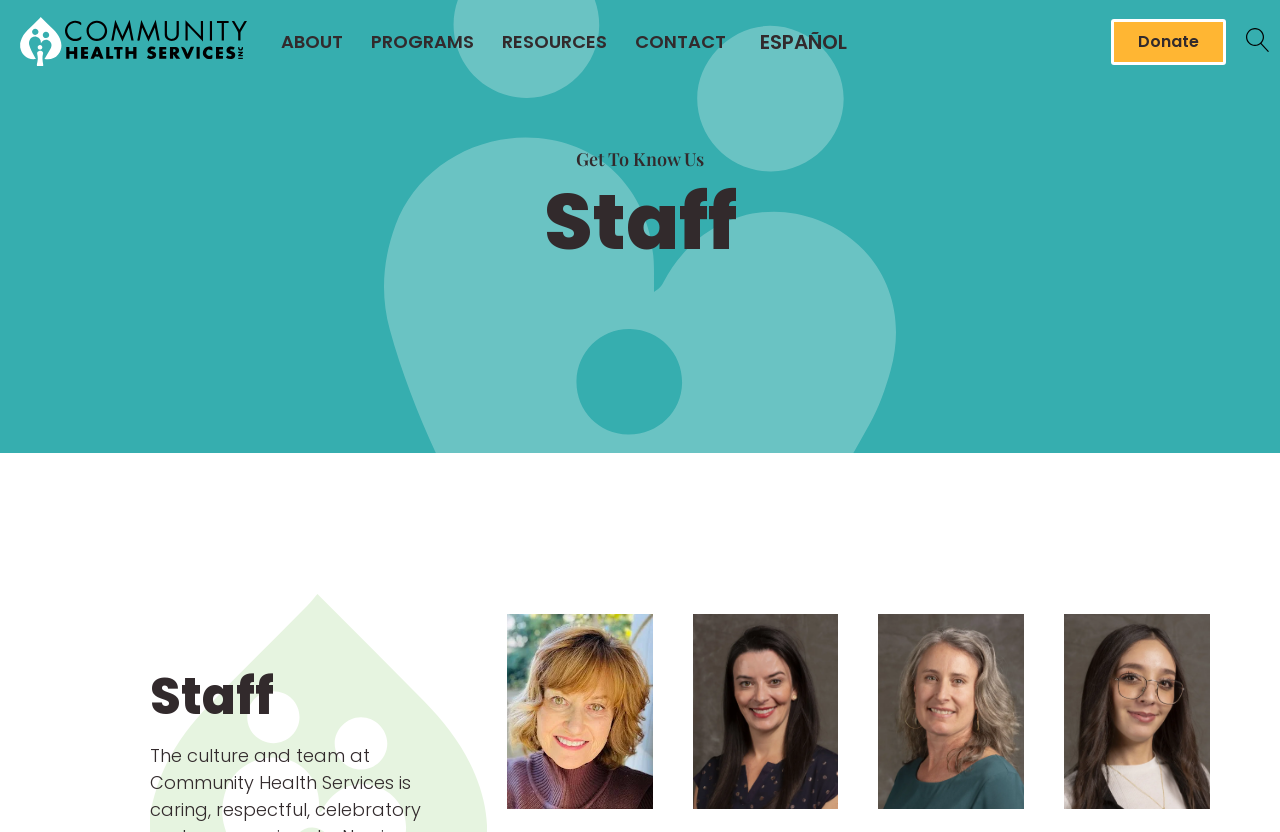Find and specify the bounding box coordinates that correspond to the clickable region for the instruction: "Browse Man pages".

None